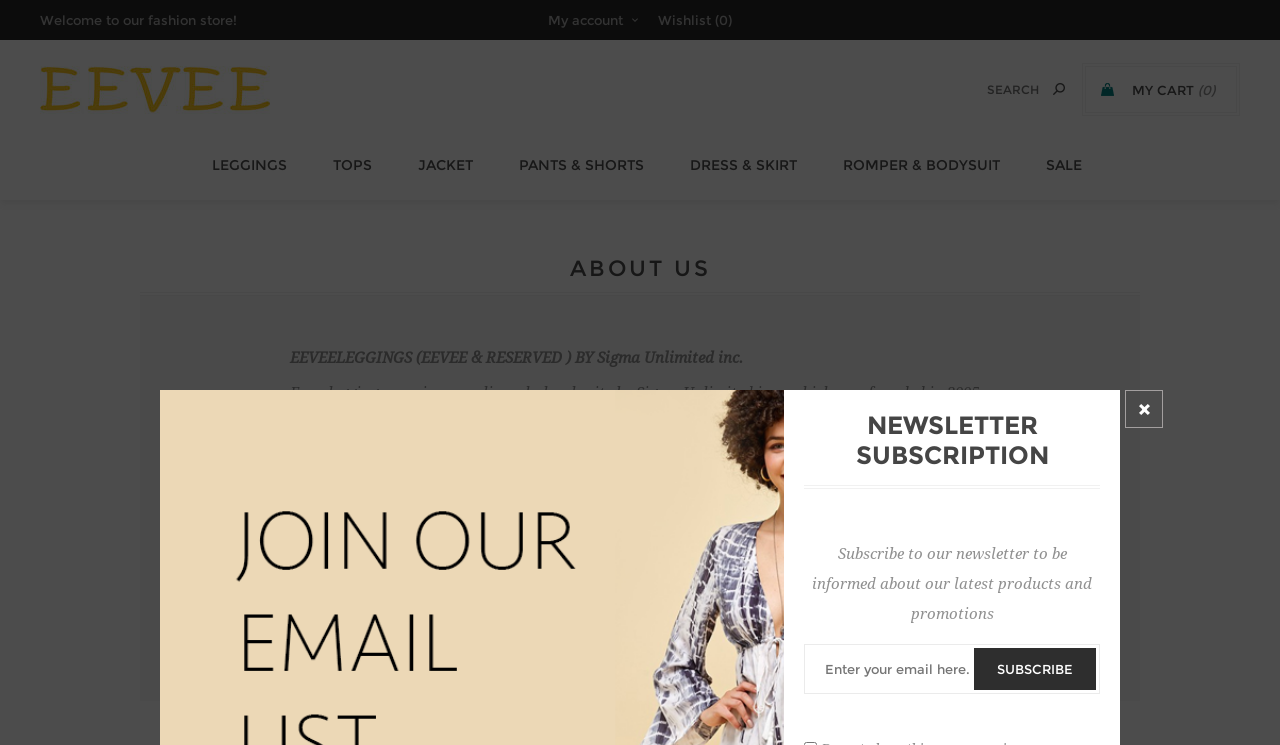What type of products does the store sell?
Provide an in-depth answer to the question, covering all aspects.

The links 'LEGGINGS', 'TOPS', 'JACKET', 'PANTS & SHORTS', 'DRESS & SKIRT', and 'ROMPER & BODYSUIT' suggest that the store sells various types of clothing.